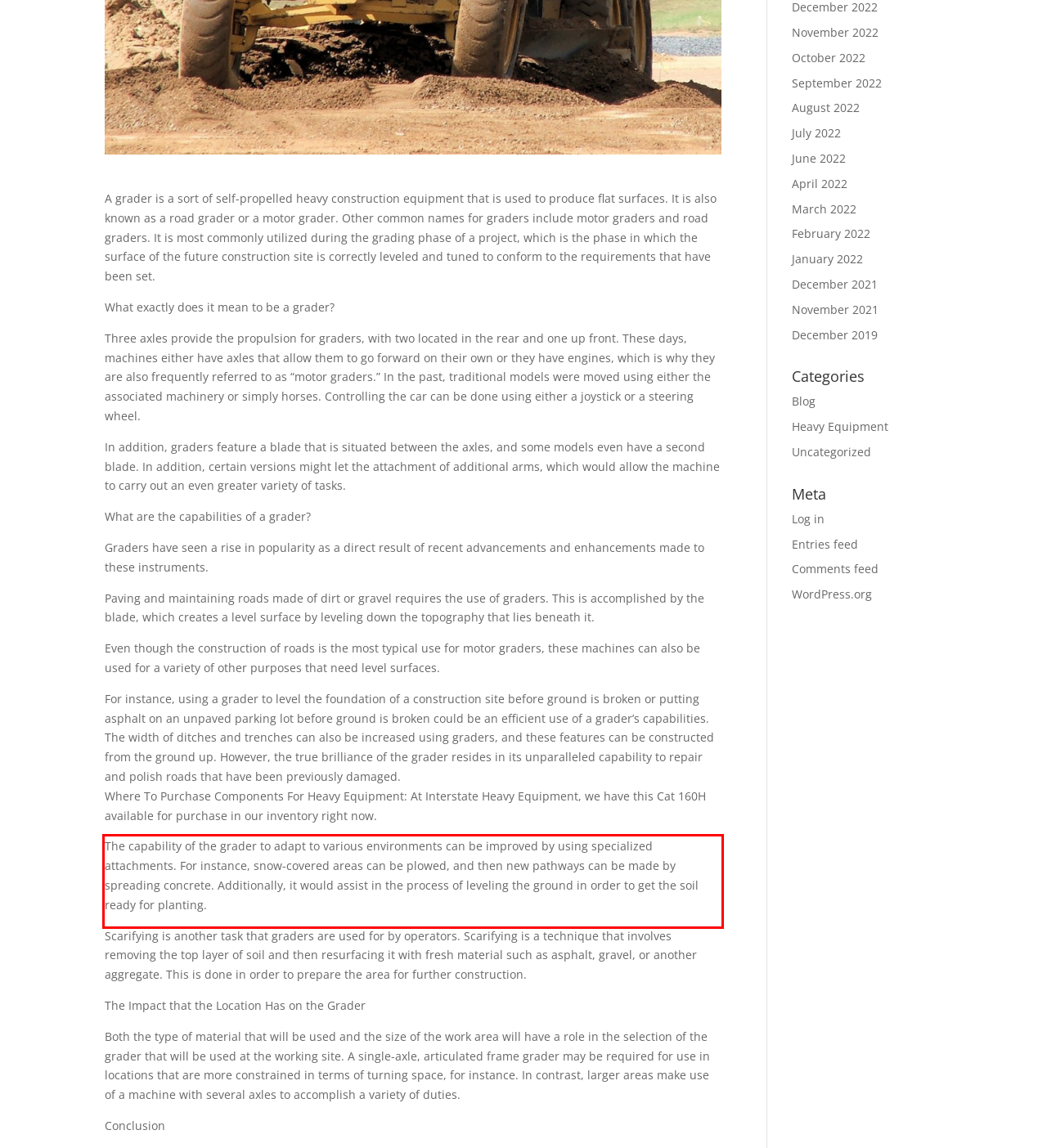You are provided with a screenshot of a webpage that includes a red bounding box. Extract and generate the text content found within the red bounding box.

The capability of the grader to adapt to various environments can be improved by using specialized attachments. For instance, snow-covered areas can be plowed, and then new pathways can be made by spreading concrete. Additionally, it would assist in the process of leveling the ground in order to get the soil ready for planting.